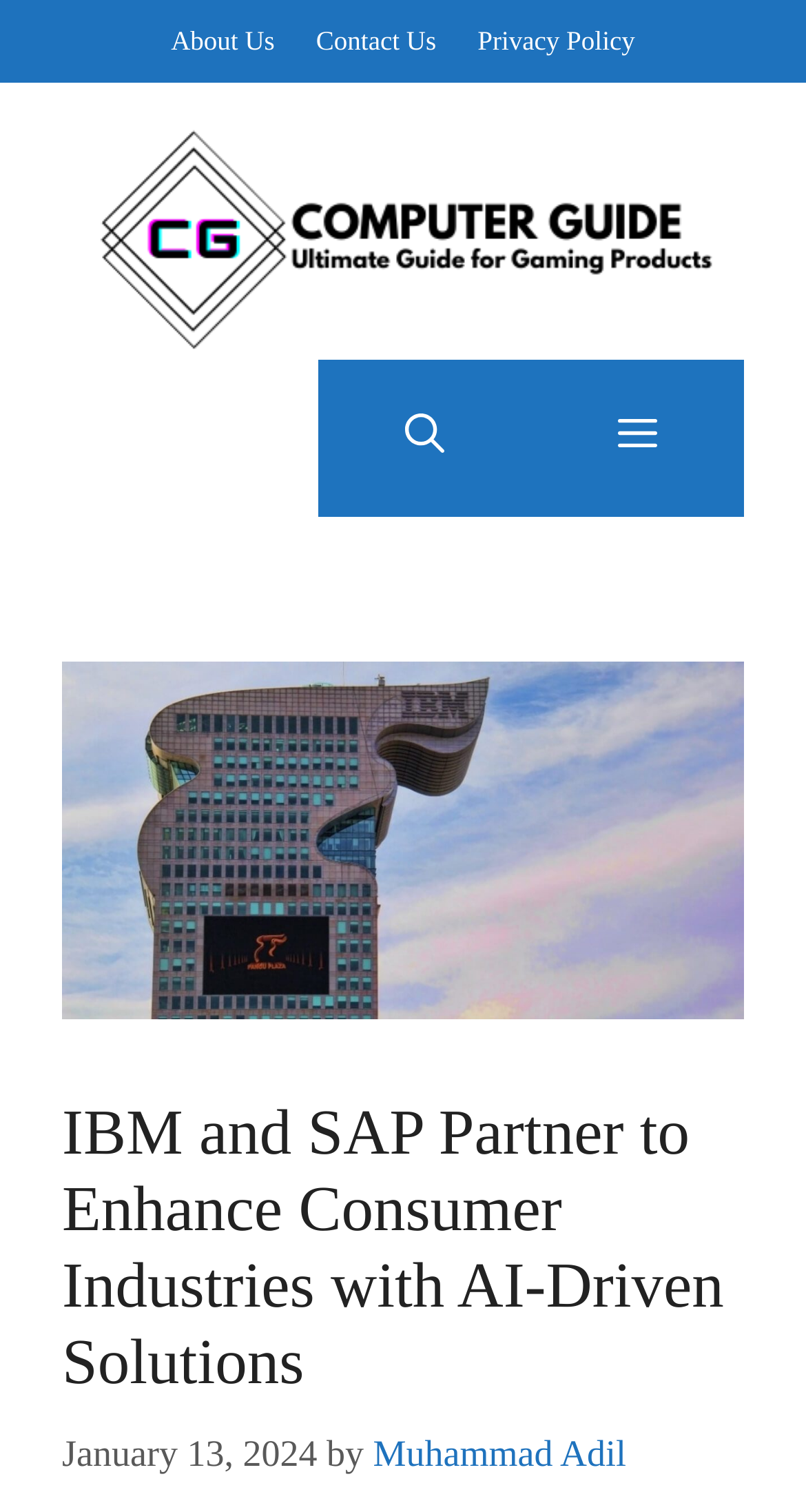Identify the primary heading of the webpage and provide its text.

IBM and SAP Partner to Enhance Consumer Industries with AI-Driven Solutions